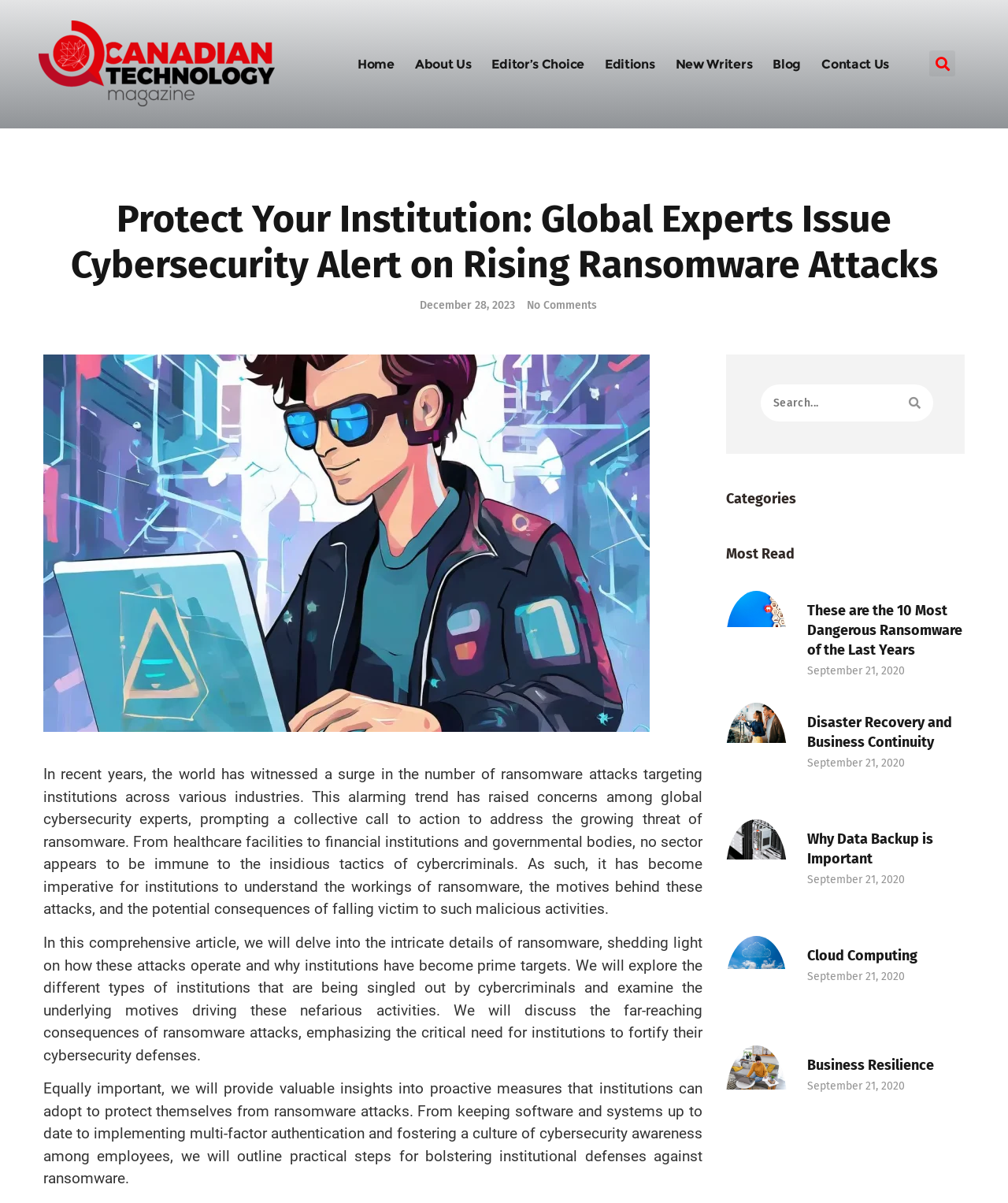Please specify the bounding box coordinates of the clickable region necessary for completing the following instruction: "Read the article about ransomware attacks". The coordinates must consist of four float numbers between 0 and 1, i.e., [left, top, right, bottom].

[0.043, 0.636, 0.697, 0.763]